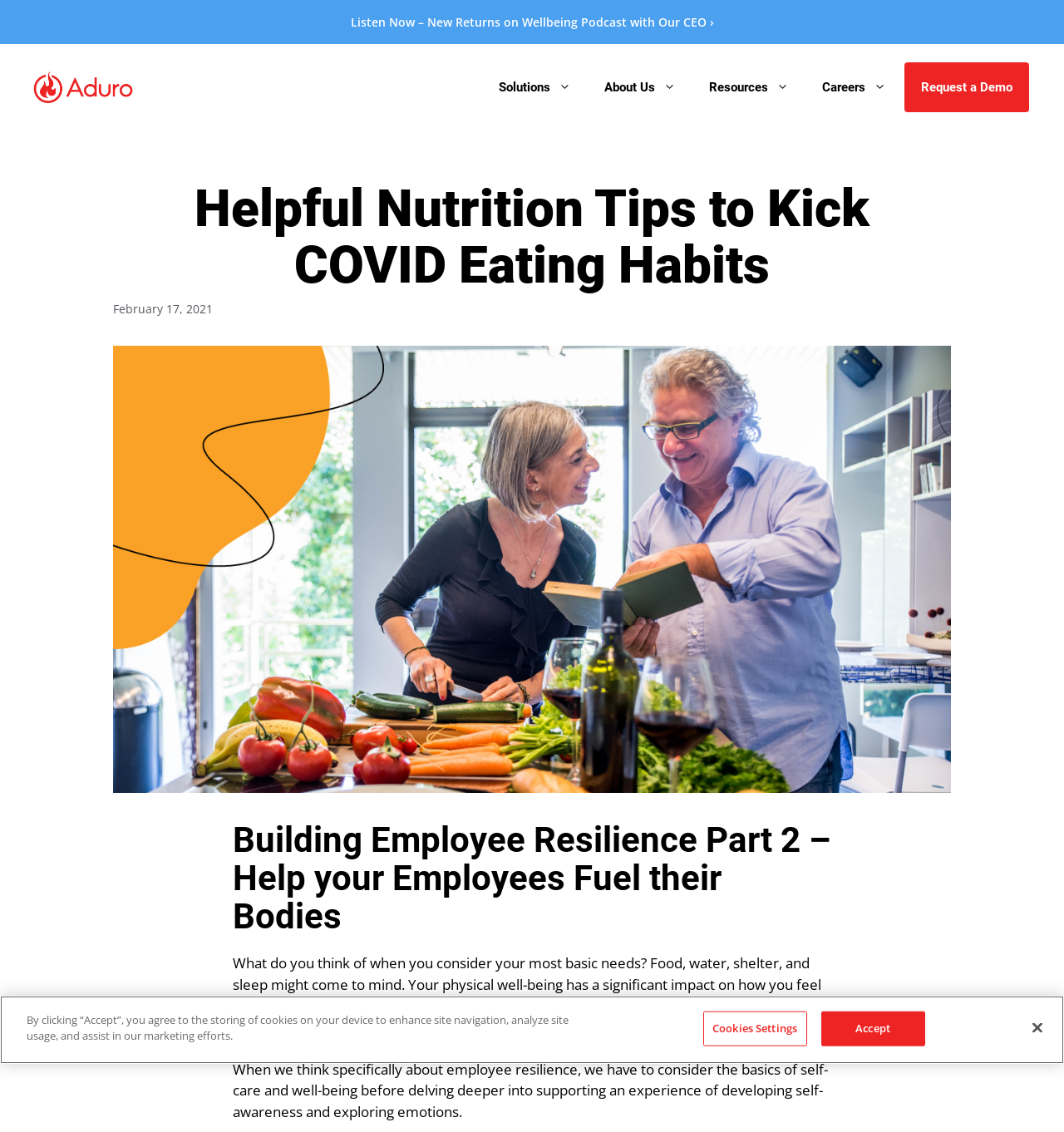What is the topic of the article?
Could you answer the question with a detailed and thorough explanation?

The topic of the article can be inferred from the headings and text content. The main heading is 'Helpful Nutrition Tips to Kick COVID Eating Habits', and the subheading is 'Building Employee Resilience Part 2 – Help your Employees Fuel their Bodies'. The article discusses the importance of physical well-being for employee resilience.